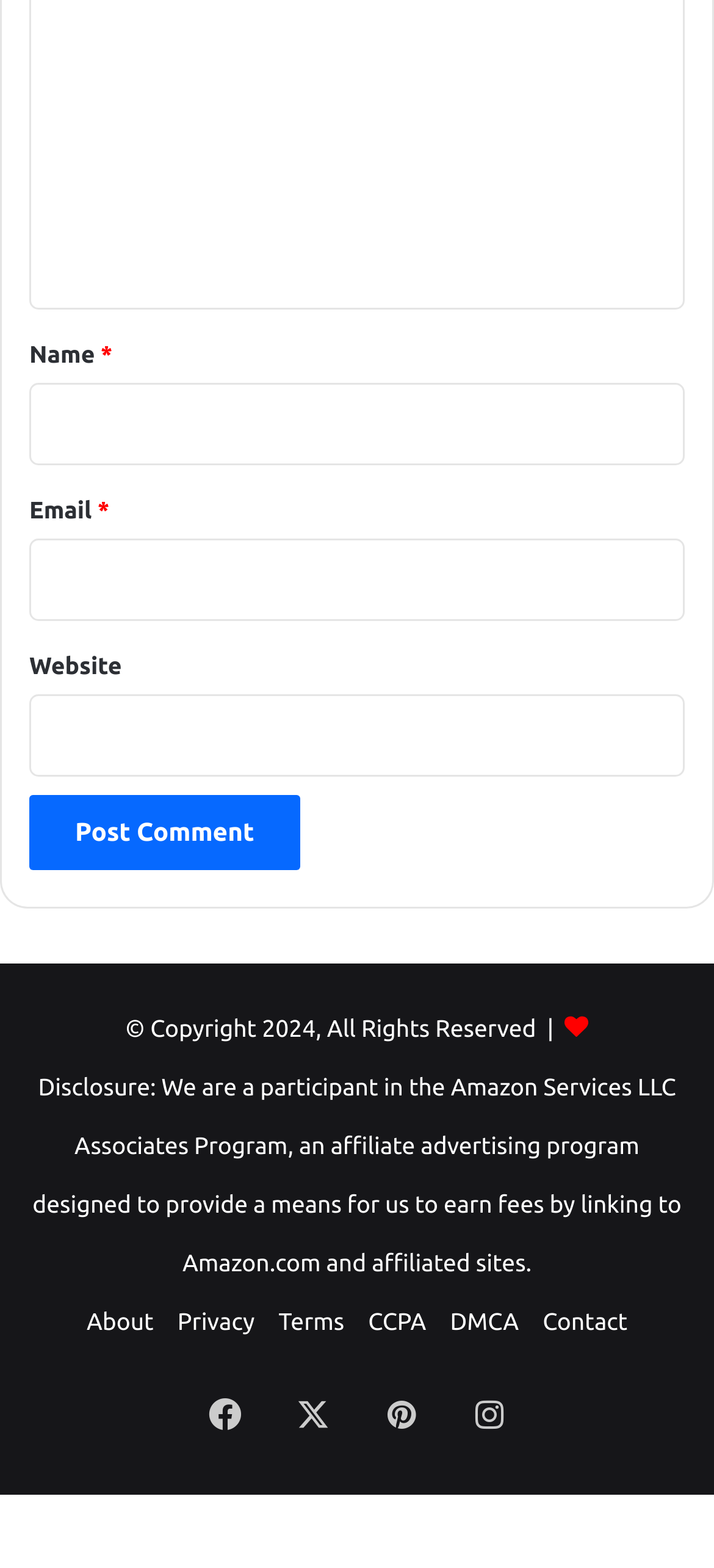Please find the bounding box coordinates of the element that needs to be clicked to perform the following instruction: "View July 2020". The bounding box coordinates should be four float numbers between 0 and 1, represented as [left, top, right, bottom].

None